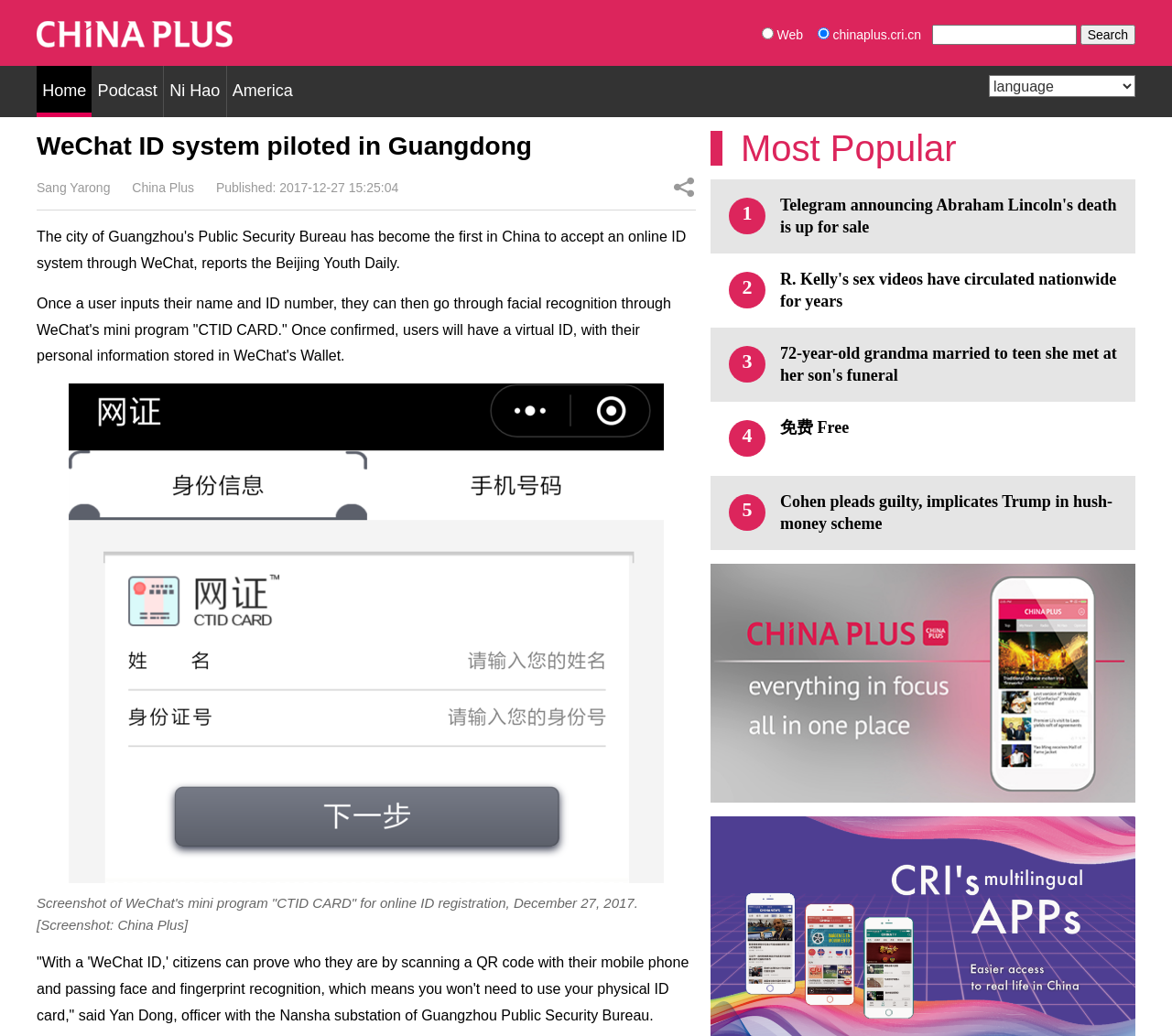What is the purpose of the 'WeChat ID' system?
Refer to the screenshot and respond with a concise word or phrase.

To prove identity